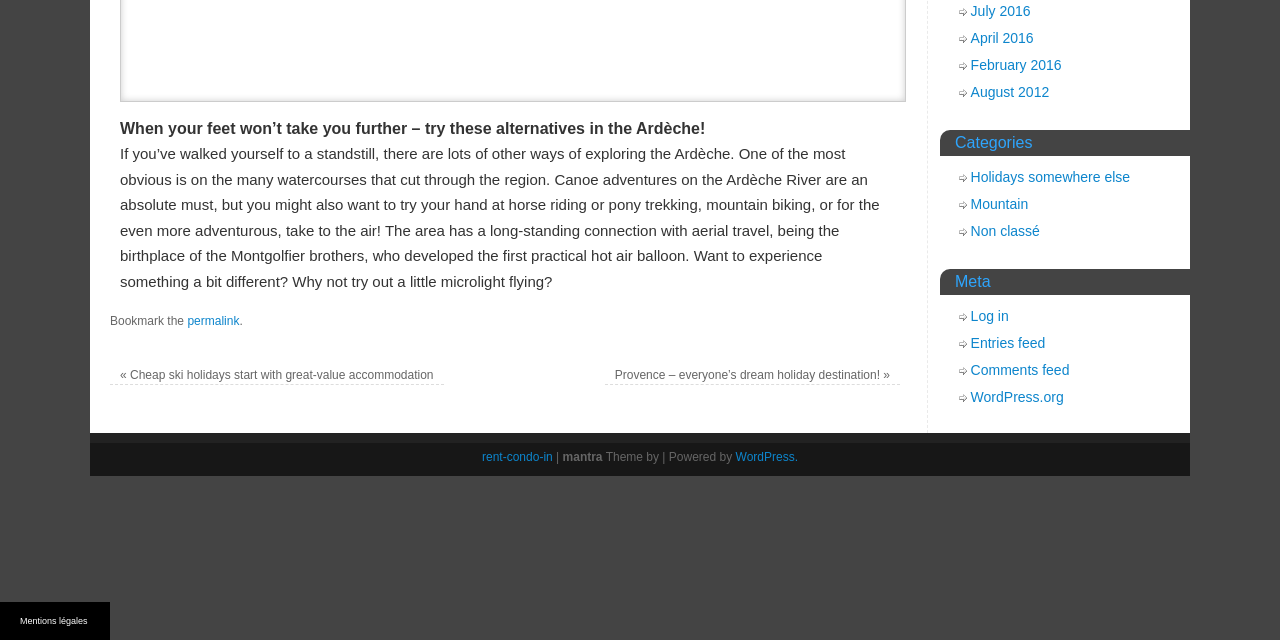Given the webpage screenshot and the description, determine the bounding box coordinates (top-left x, top-left y, bottom-right x, bottom-right y) that define the location of the UI element matching this description: Mentions légales

[0.016, 0.962, 0.068, 0.978]